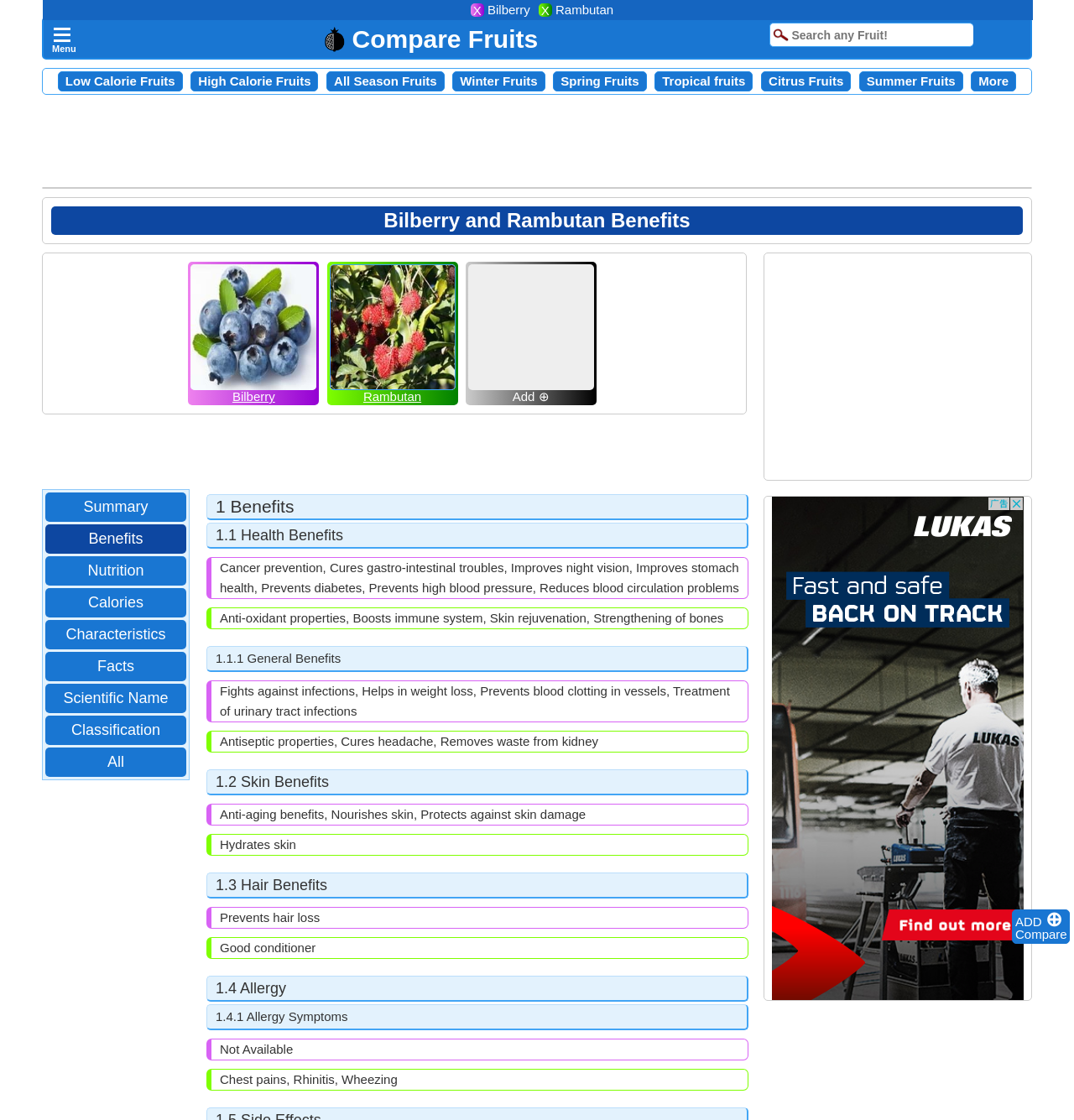Extract the bounding box coordinates for the UI element described by the text: "Facts". The coordinates should be in the form of [left, top, right, bottom] with values between 0 and 1.

[0.083, 0.586, 0.133, 0.604]